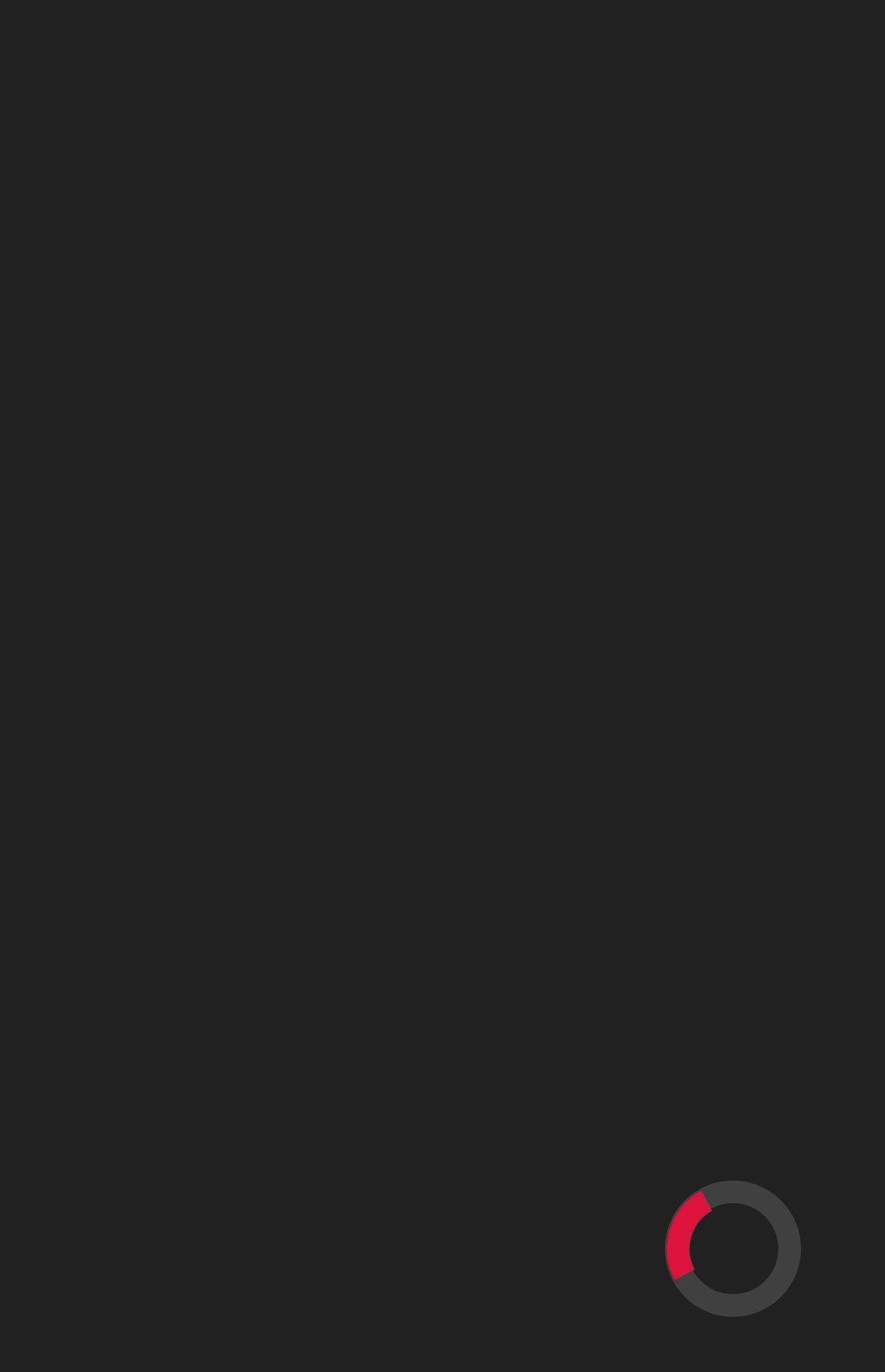What is the date mentioned at the top of the page?
Please look at the screenshot and answer in one word or a short phrase.

JUNE 13, 2024